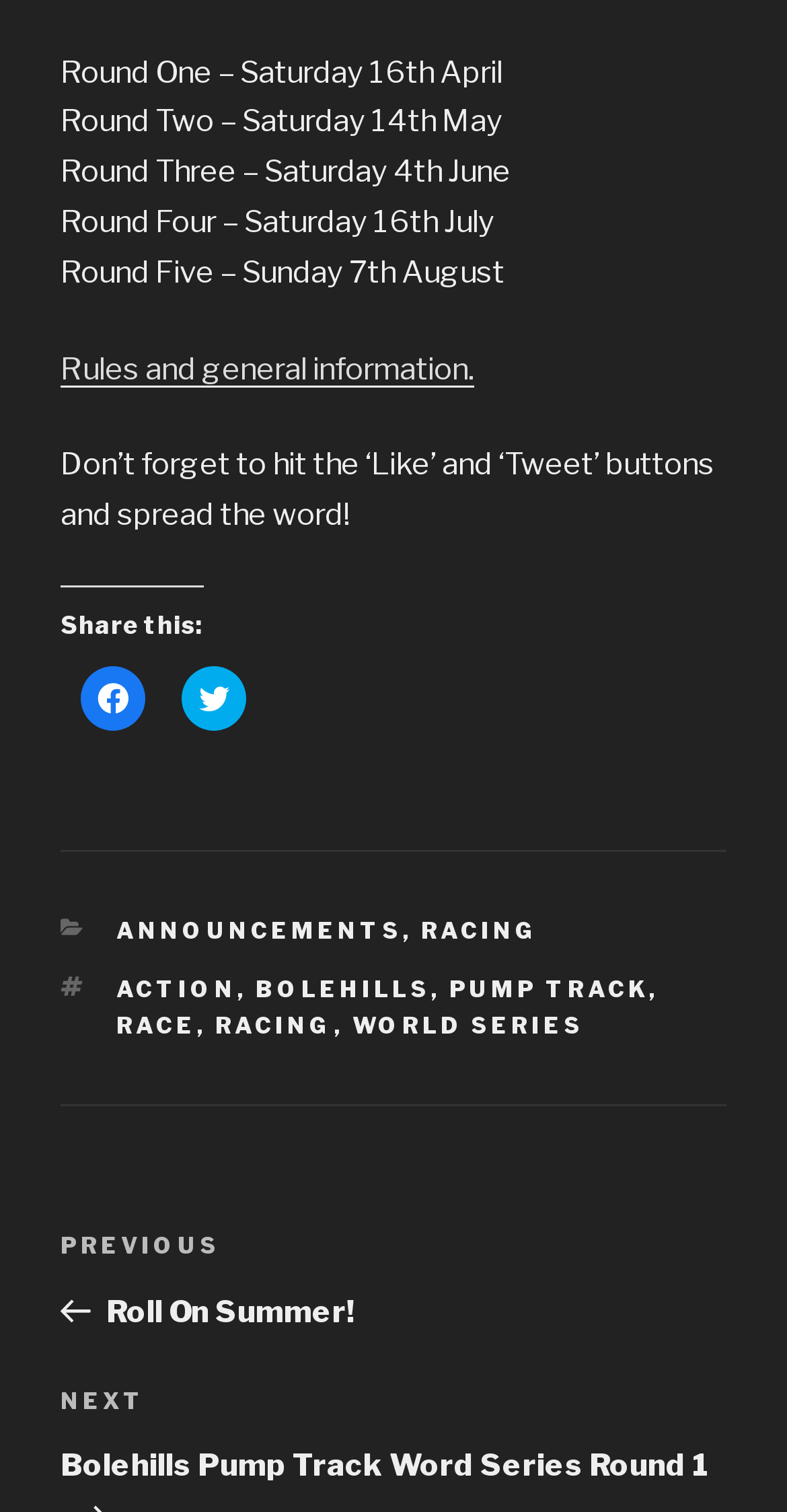Find the bounding box coordinates of the area that needs to be clicked in order to achieve the following instruction: "View previous post". The coordinates should be specified as four float numbers between 0 and 1, i.e., [left, top, right, bottom].

[0.077, 0.812, 0.923, 0.879]